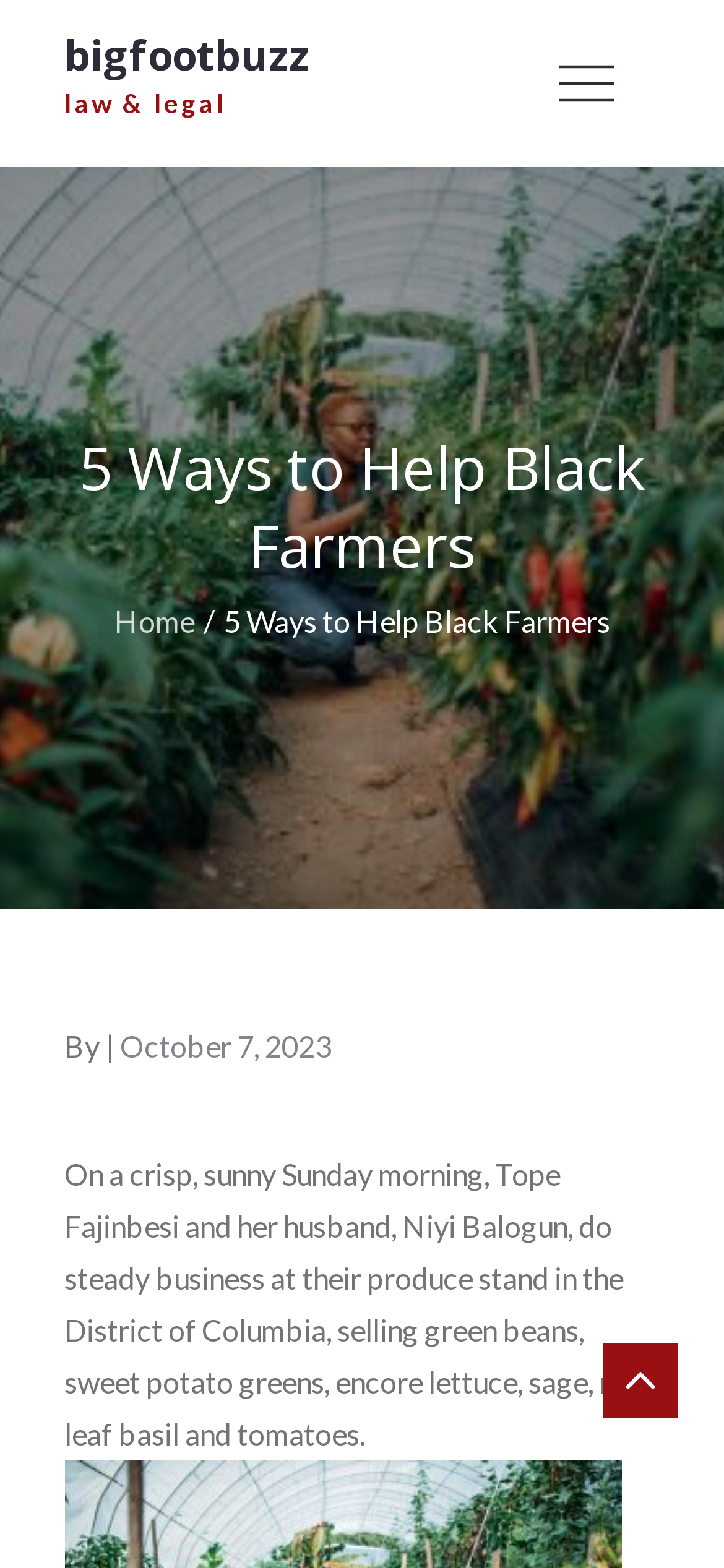Analyze the image and provide a detailed answer to the question: Where is the produce stand located?

According to the webpage, Tope Fajinbesi and her husband operate their produce stand in the District of Columbia.